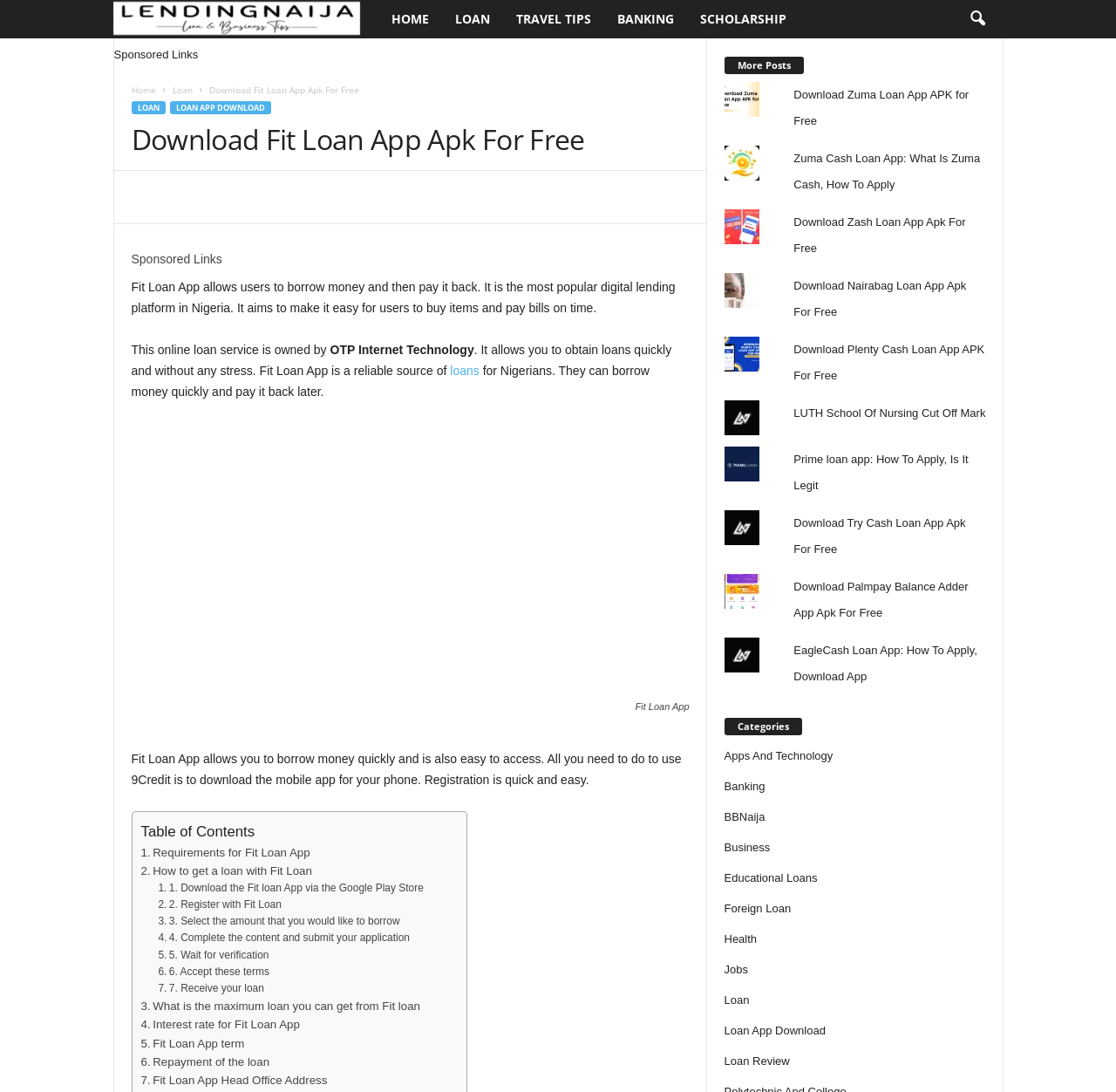What is the purpose of Fit Loan App?
Refer to the image and answer the question using a single word or phrase.

To borrow money and pay it back